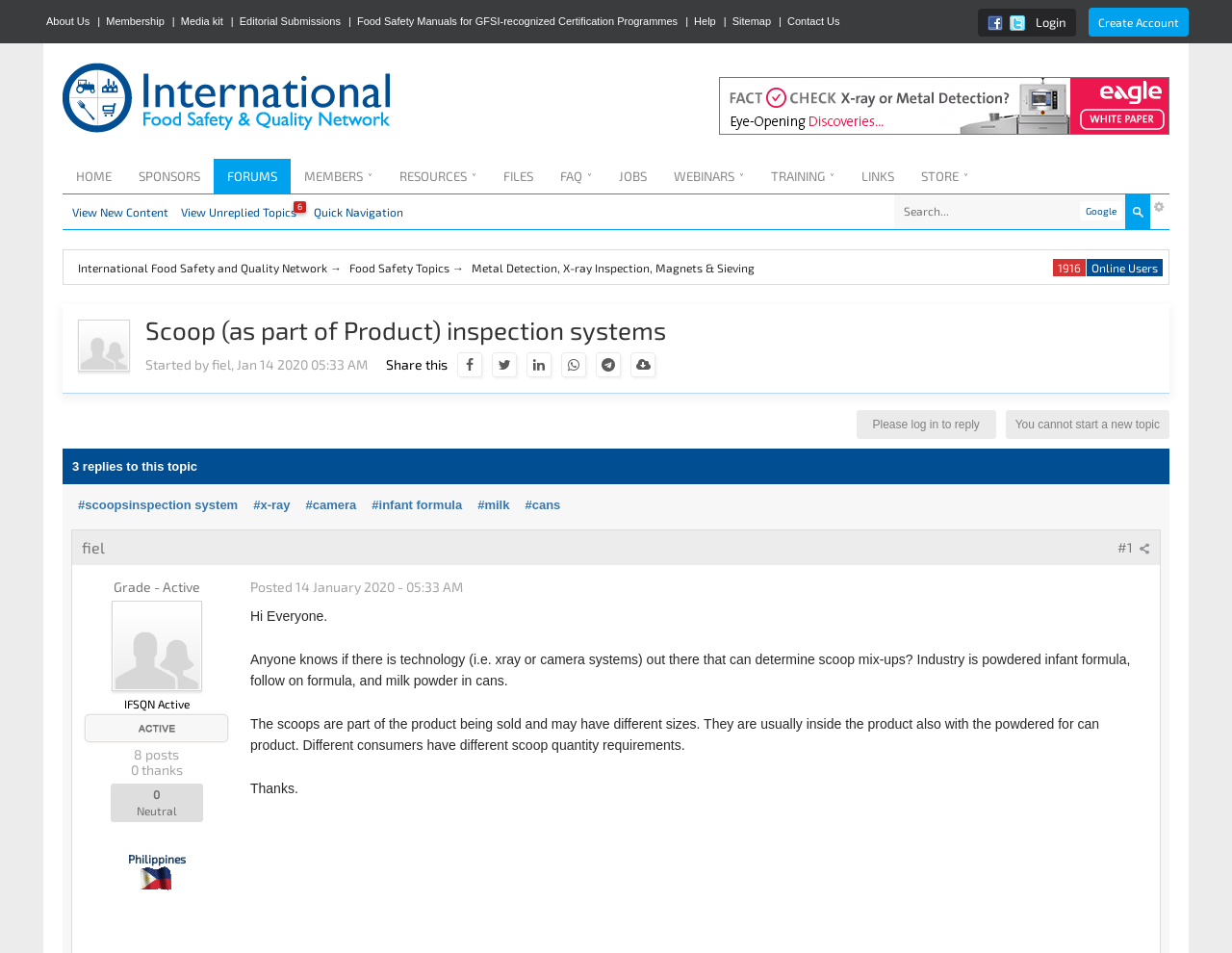How many replies are there to this topic?
Based on the visual, give a brief answer using one word or a short phrase.

3